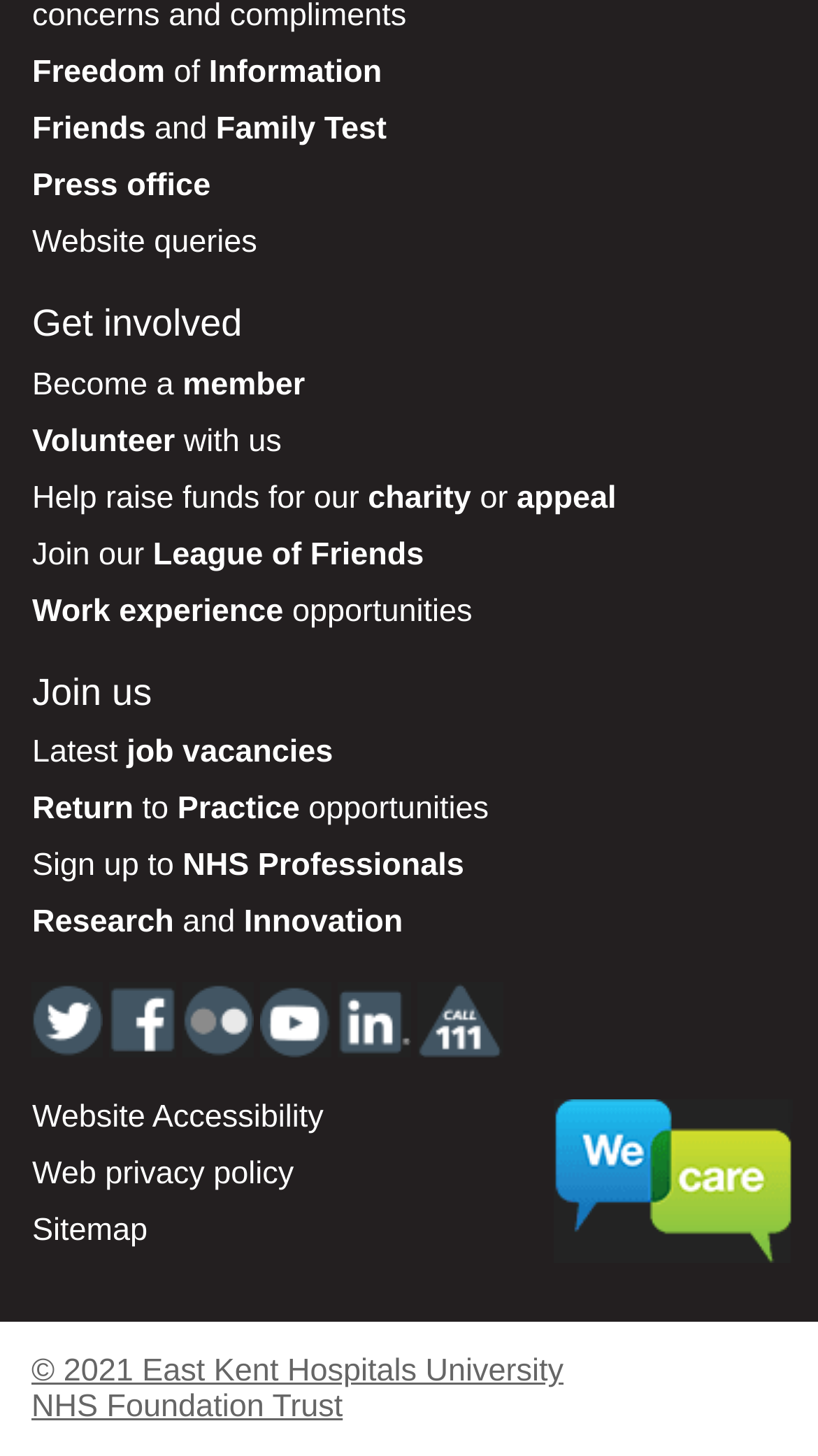Respond with a single word or short phrase to the following question: 
What is the last link on the webpage?

© 2021 East Kent Hospitals University NHS Foundation Trust